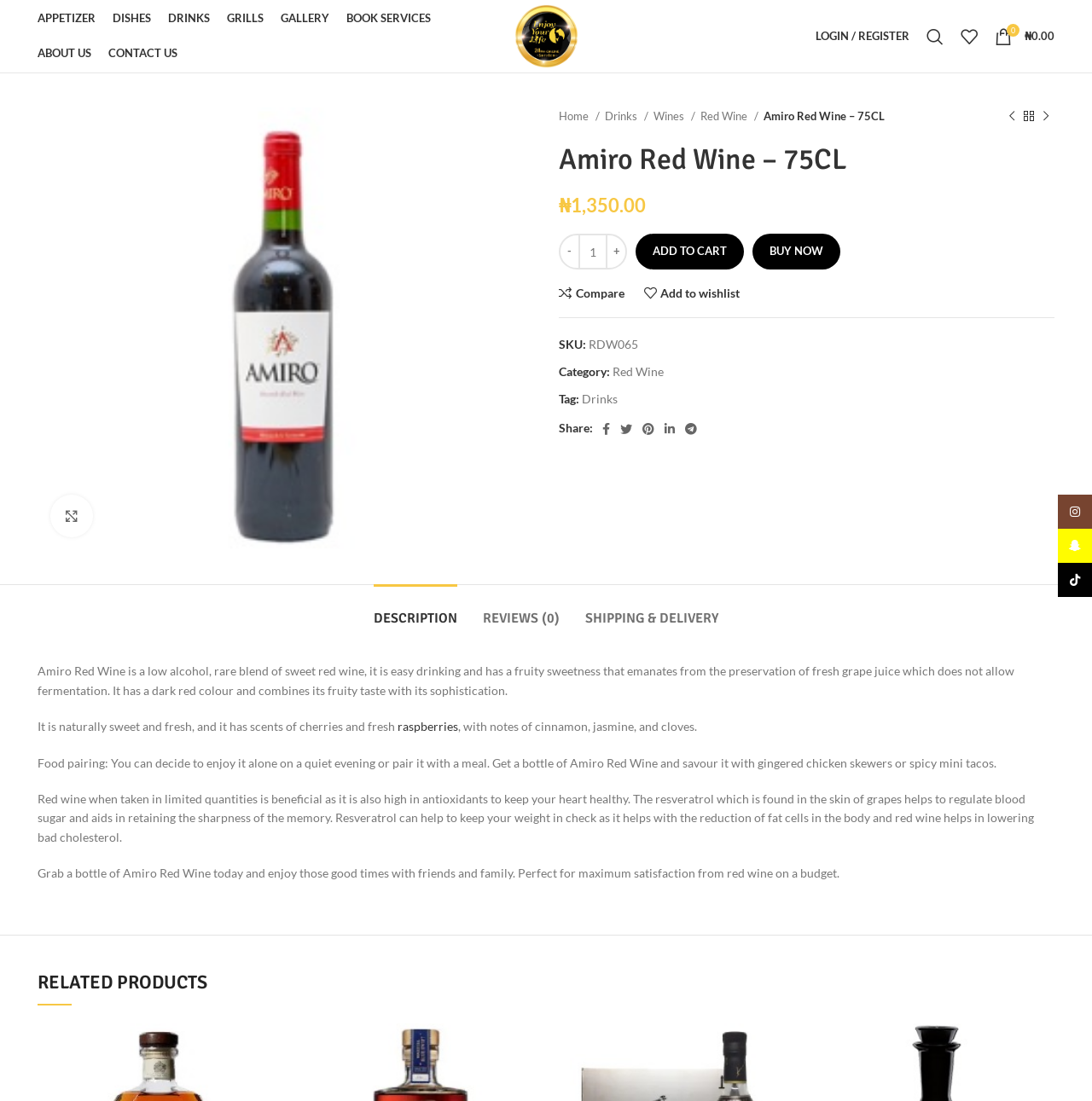Reply to the question below using a single word or brief phrase:
What is the category of Amiro Red Wine?

Red Wine